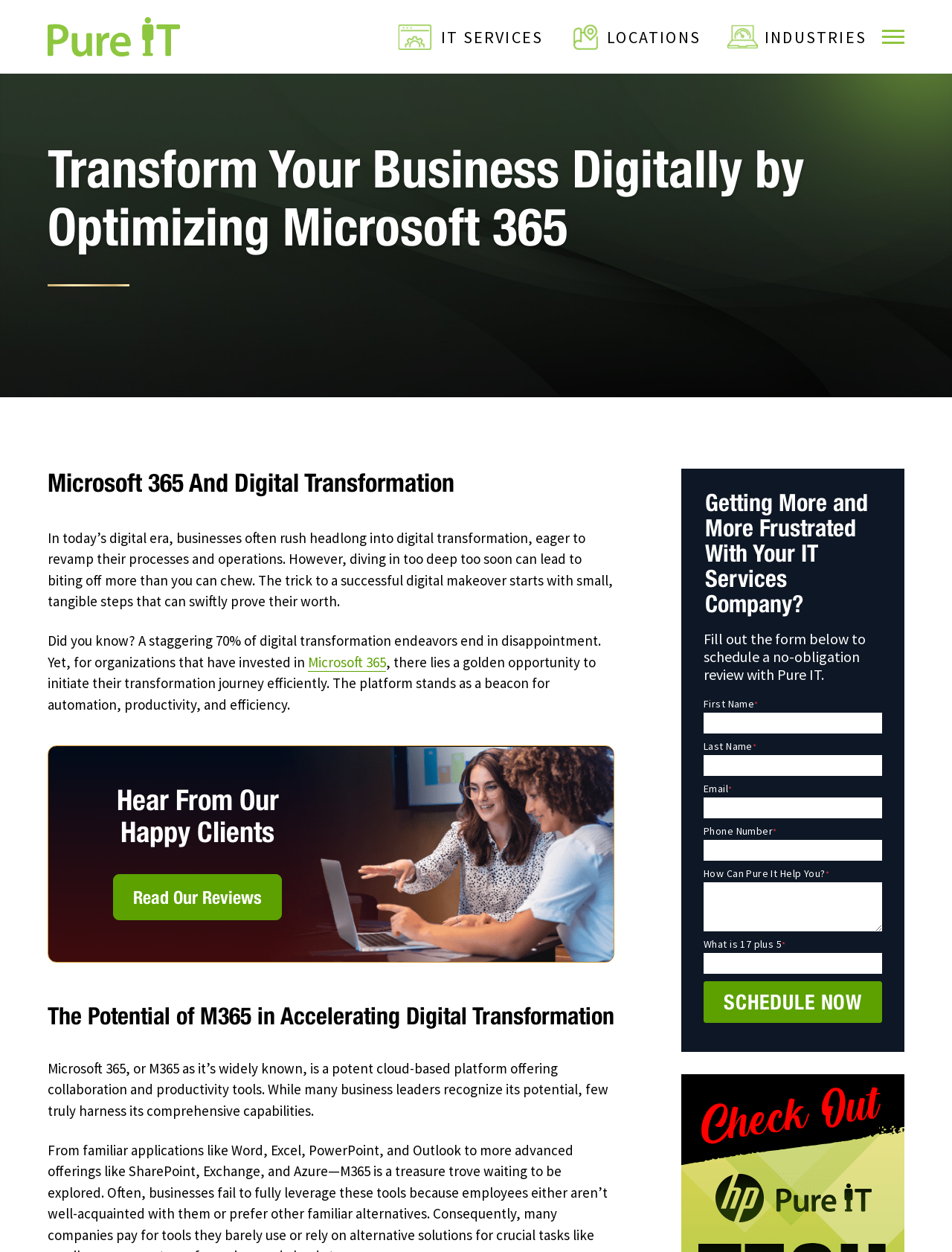How many locations does Pure IT have?
Carefully analyze the image and provide a thorough answer to the question.

The locations of Pure IT can be found in the navigation menu under 'LOCATIONS'. There are four locations listed: Calgary, Airdrie, Okotoks, and Red Deer.